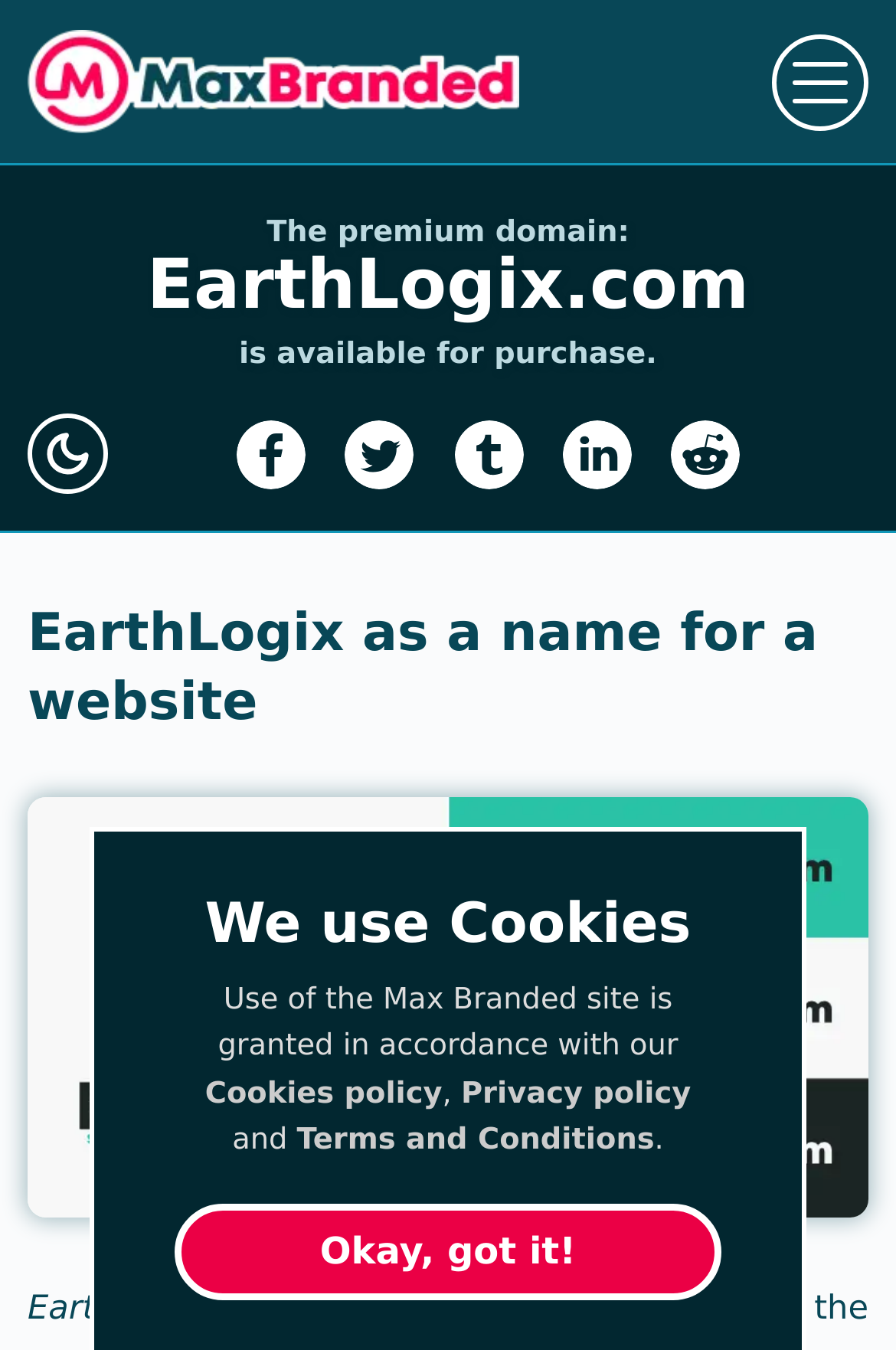Pinpoint the bounding box coordinates of the clickable element to carry out the following instruction: "Click the Max Branded logo."

[0.031, 0.014, 0.579, 0.107]